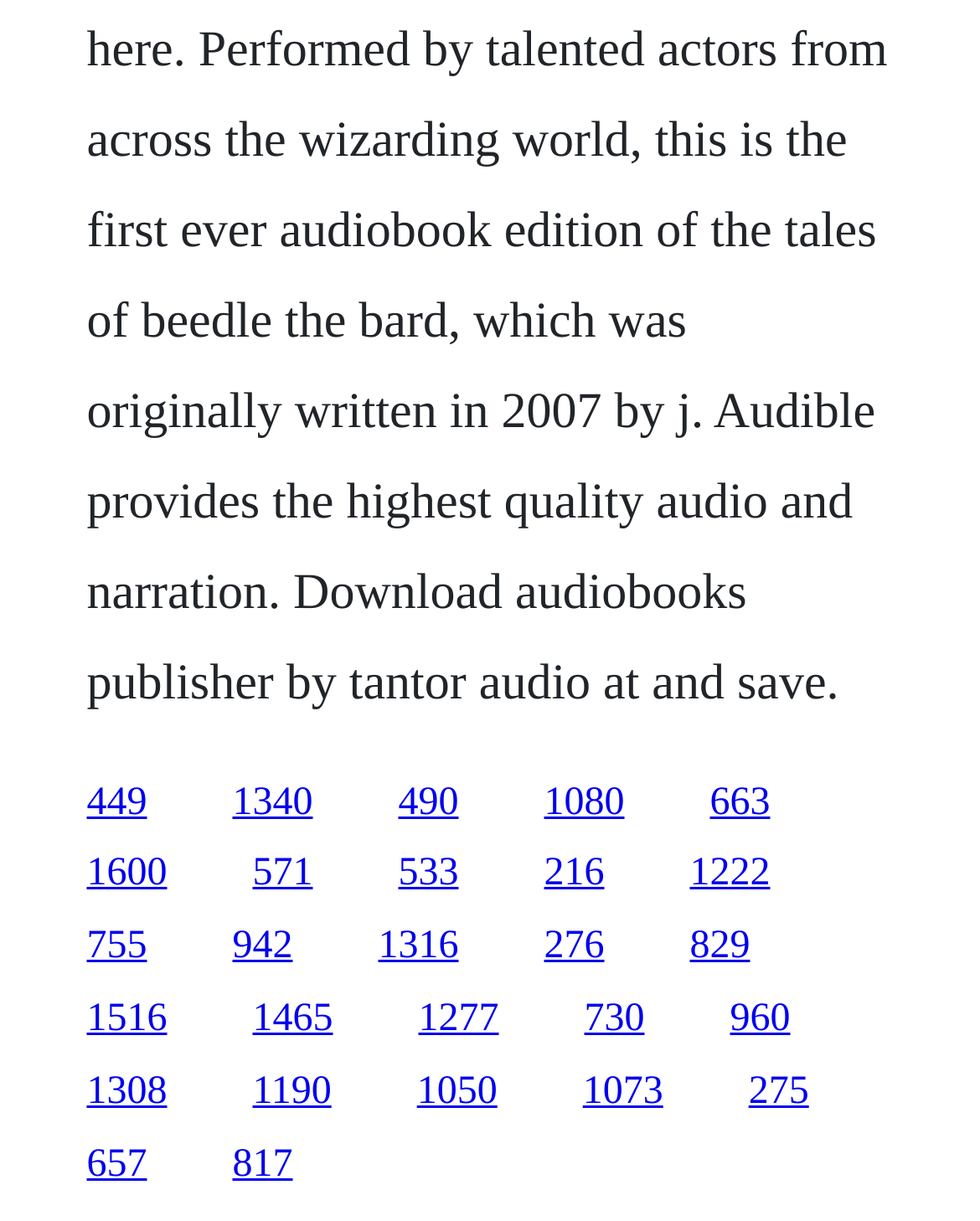How many links are in the second row?
Give a thorough and detailed response to the question.

I analyzed the y1 and y2 coordinates of the link elements and found that the second row of links starts at y1=0.698 and ends at y2=0.733. There are 6 link elements within this range, indicating that there are 6 links in the second row.